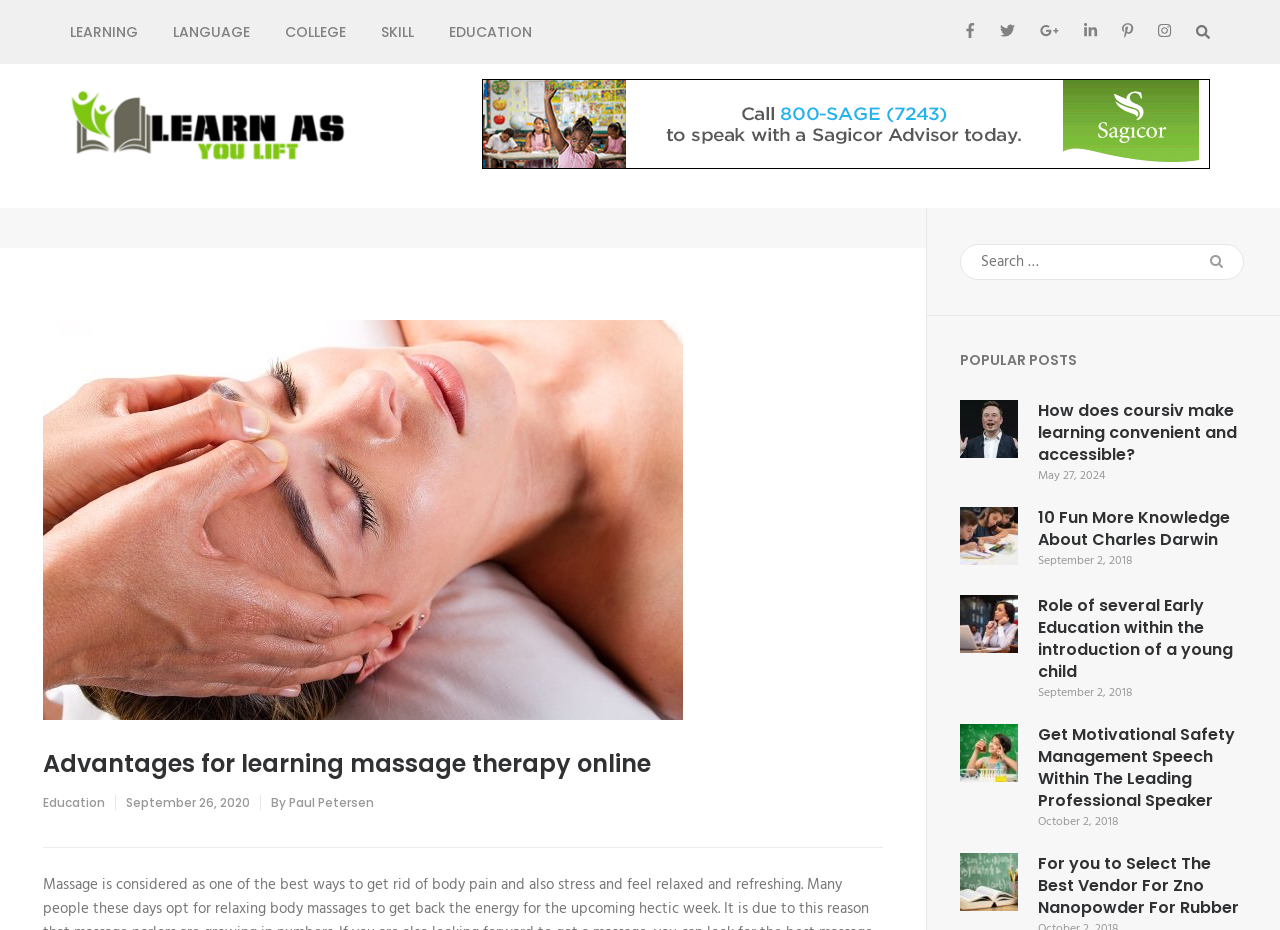Determine the bounding box coordinates of the clickable element necessary to fulfill the instruction: "Click on LEARNING". Provide the coordinates as four float numbers within the 0 to 1 range, i.e., [left, top, right, bottom].

[0.055, 0.0, 0.108, 0.069]